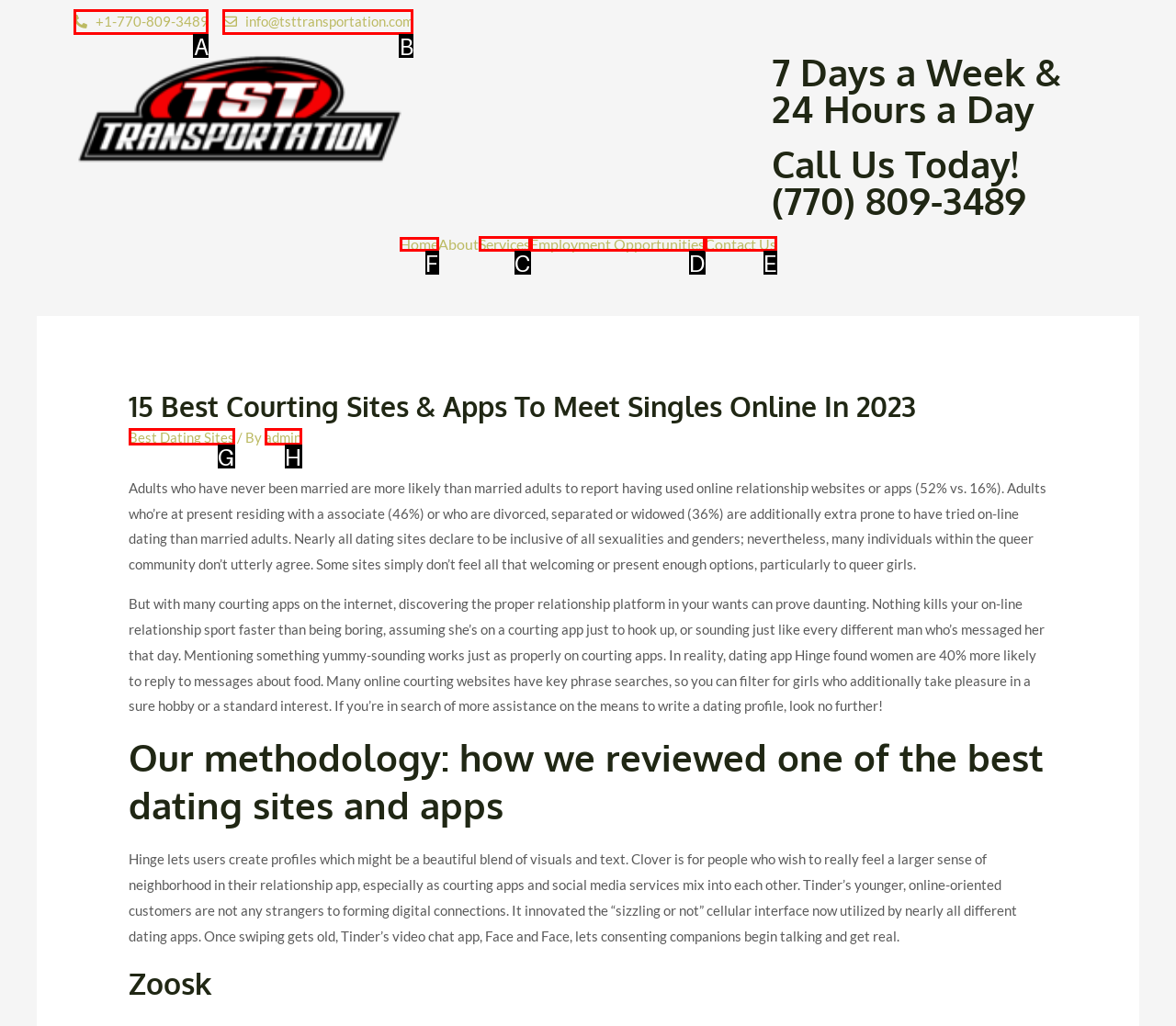Select the HTML element to finish the task: Go to the home page Reply with the letter of the correct option.

F